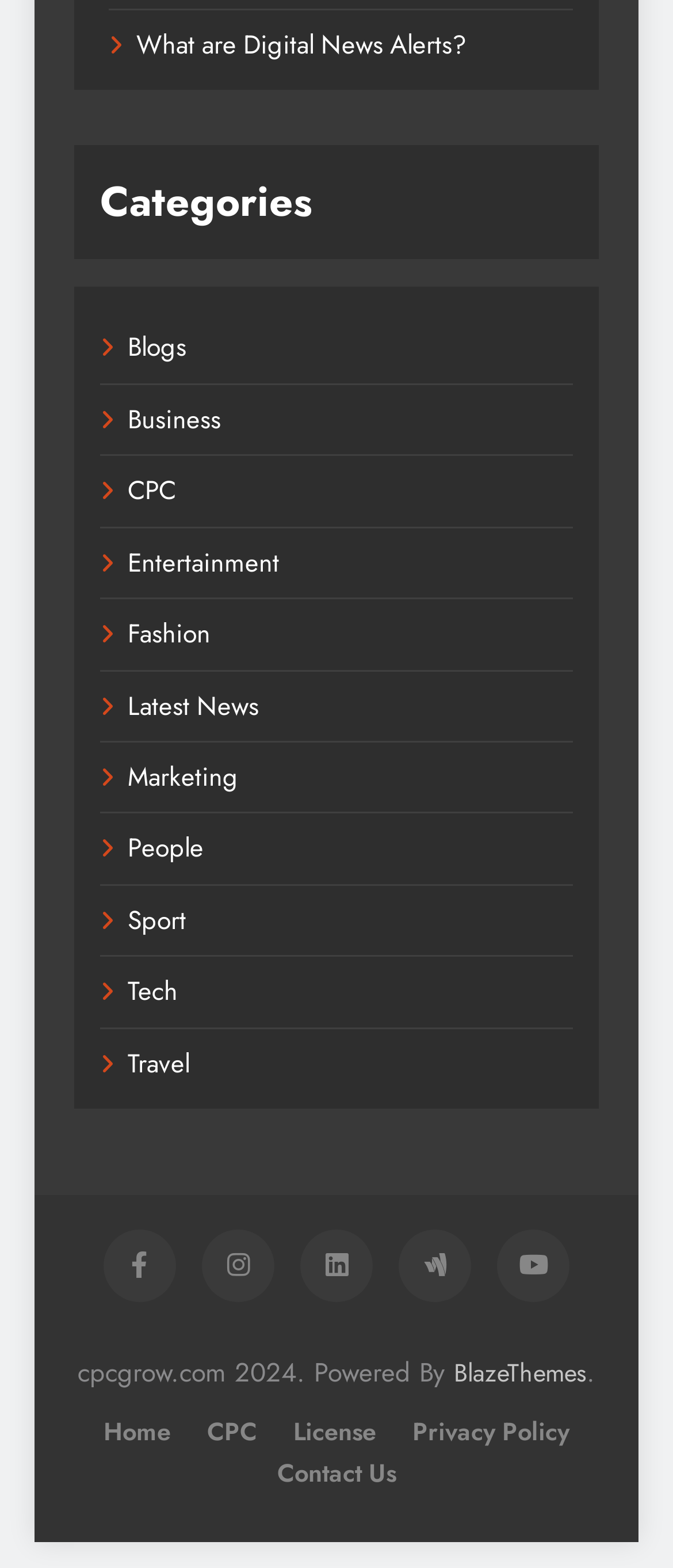Identify the bounding box coordinates of the clickable region to carry out the given instruction: "Go to Home".

[0.154, 0.902, 0.254, 0.924]